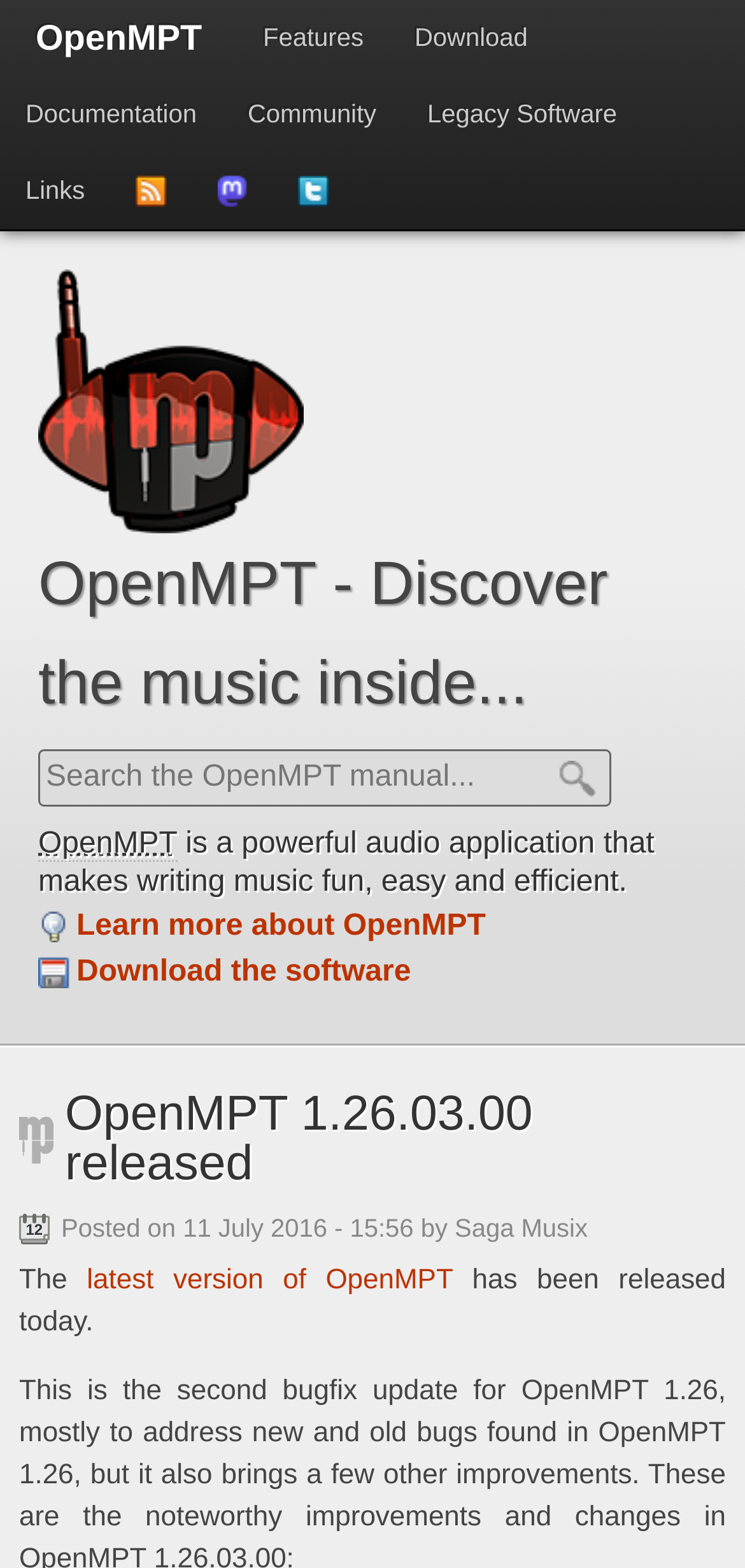Find and generate the main title of the webpage.

OpenMPT - Discover the music inside...